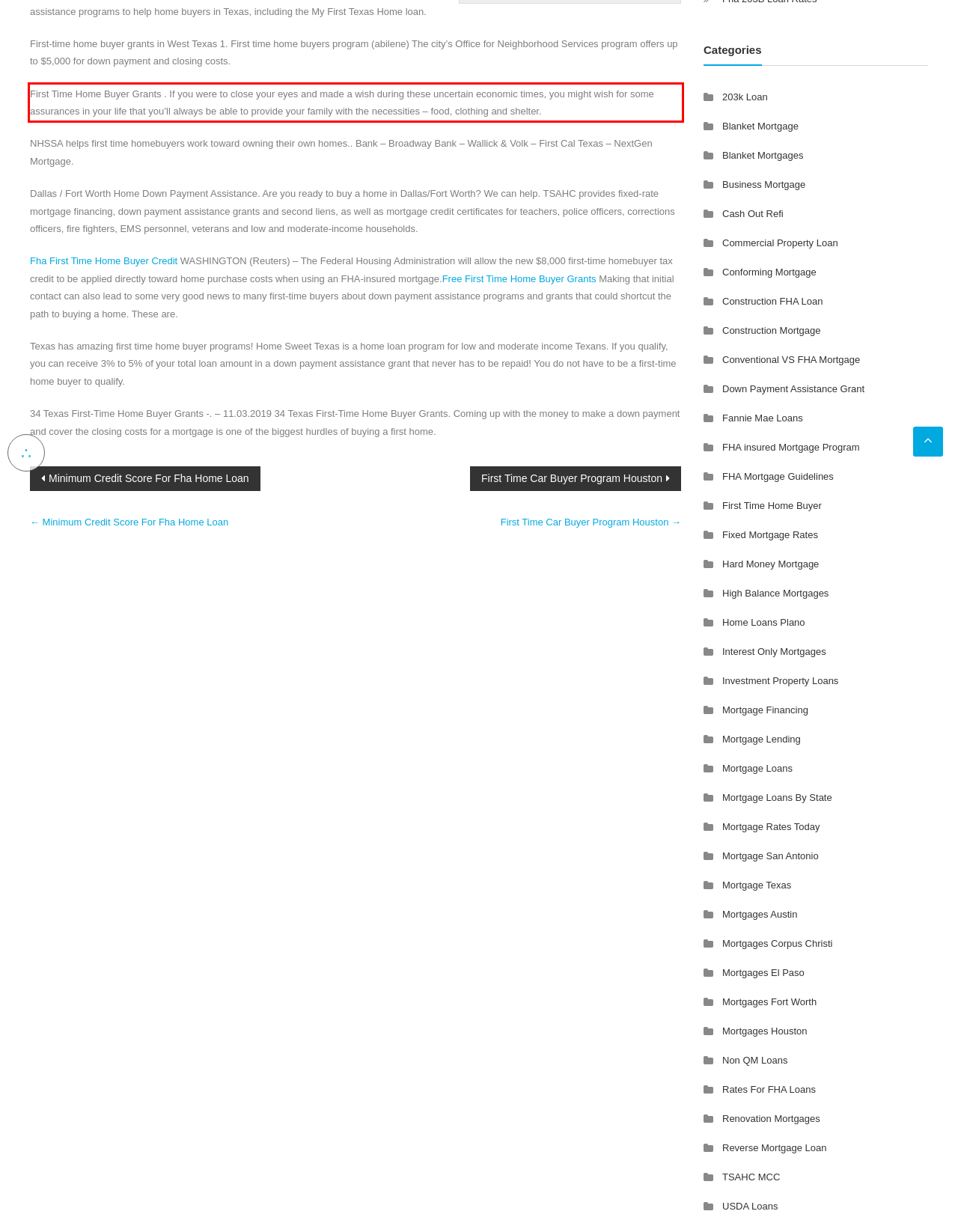You have a screenshot of a webpage, and there is a red bounding box around a UI element. Utilize OCR to extract the text within this red bounding box.

First Time Home Buyer Grants . If you were to close your eyes and made a wish during these uncertain economic times, you might wish for some assurances in your life that you’ll always be able to provide your family with the necessities – food, clothing and shelter.